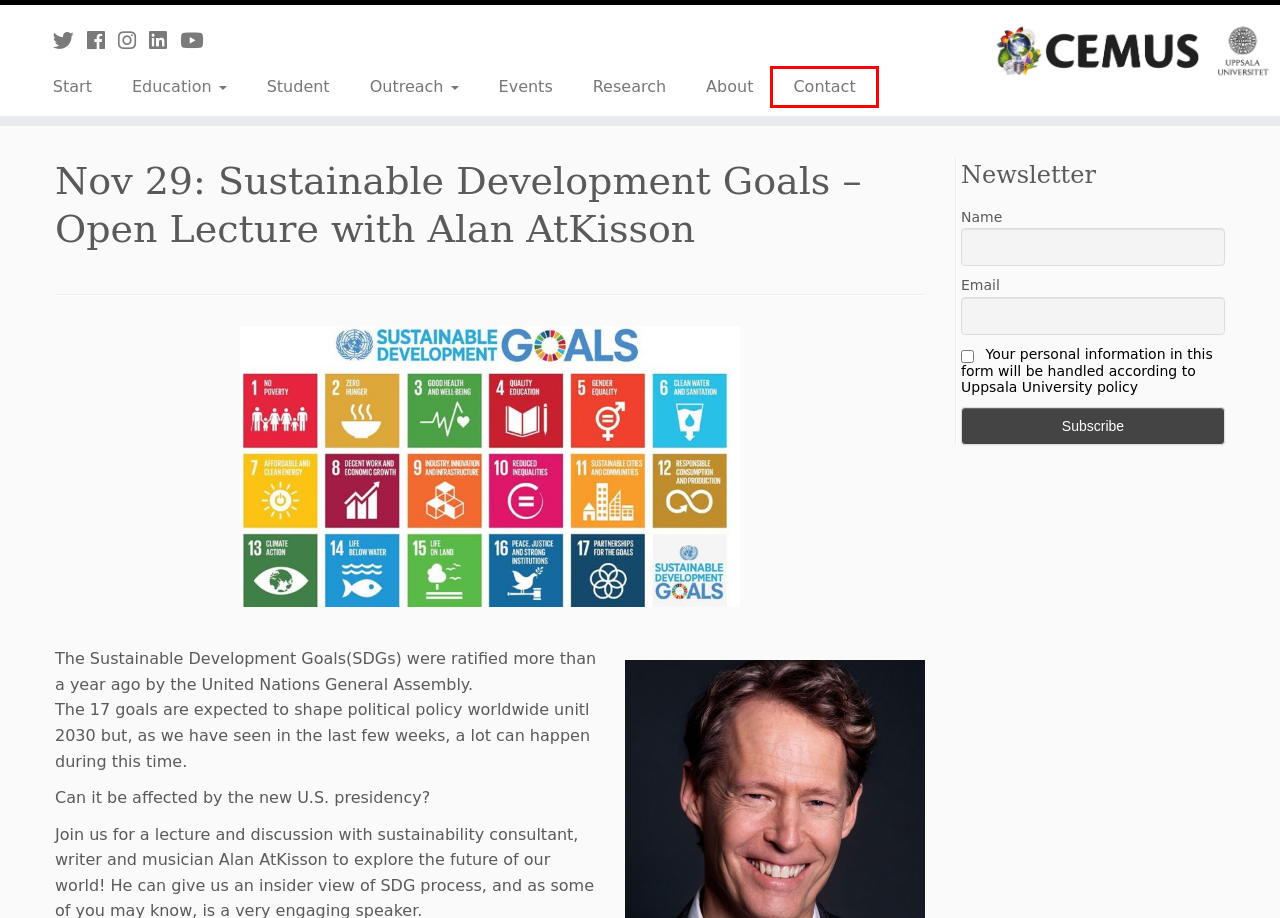Analyze the screenshot of a webpage featuring a red rectangle around an element. Pick the description that best fits the new webpage after interacting with the element inside the red bounding box. Here are the candidates:
A. Start - Studium inloggning
B. Contact – CEMUS
C. Events from May 8 – March 1 – CEMUS
D. Student-Led Education for a Better World – CEMUS
E. CEMUS Forum & Outreach – Collaboration and Partnership for a Better World – CEMUS
F. Transdisciplinary Research for a Better World – CEMUS
G. CEMUS – The Centre for Environment and Development Studies
H. About – CEMUS

B